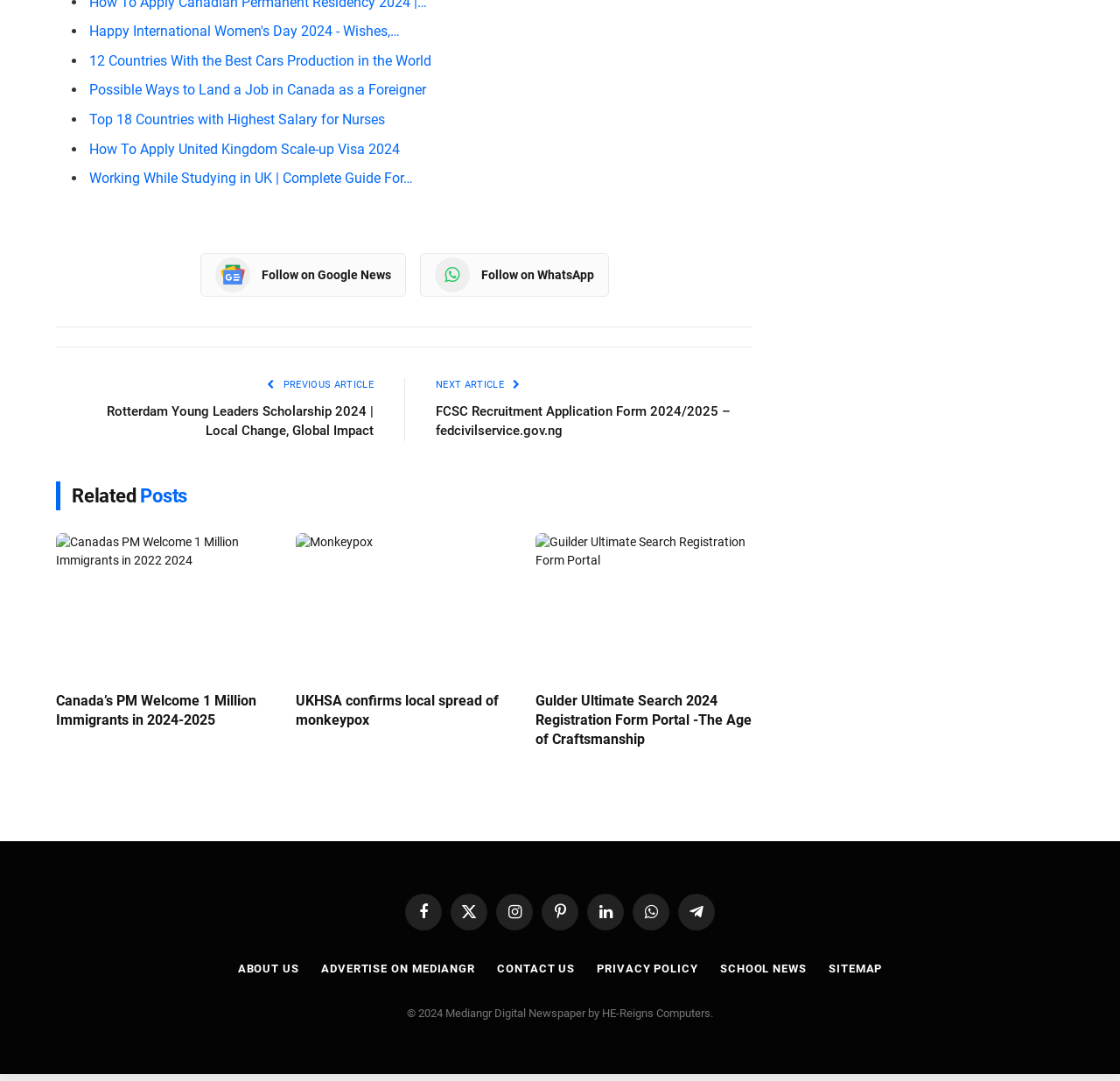Can you determine the bounding box coordinates of the area that needs to be clicked to fulfill the following instruction: "View the article about Canada’s PM Welcome 1 Million Immigrants in 2024-2025"?

[0.05, 0.64, 0.244, 0.675]